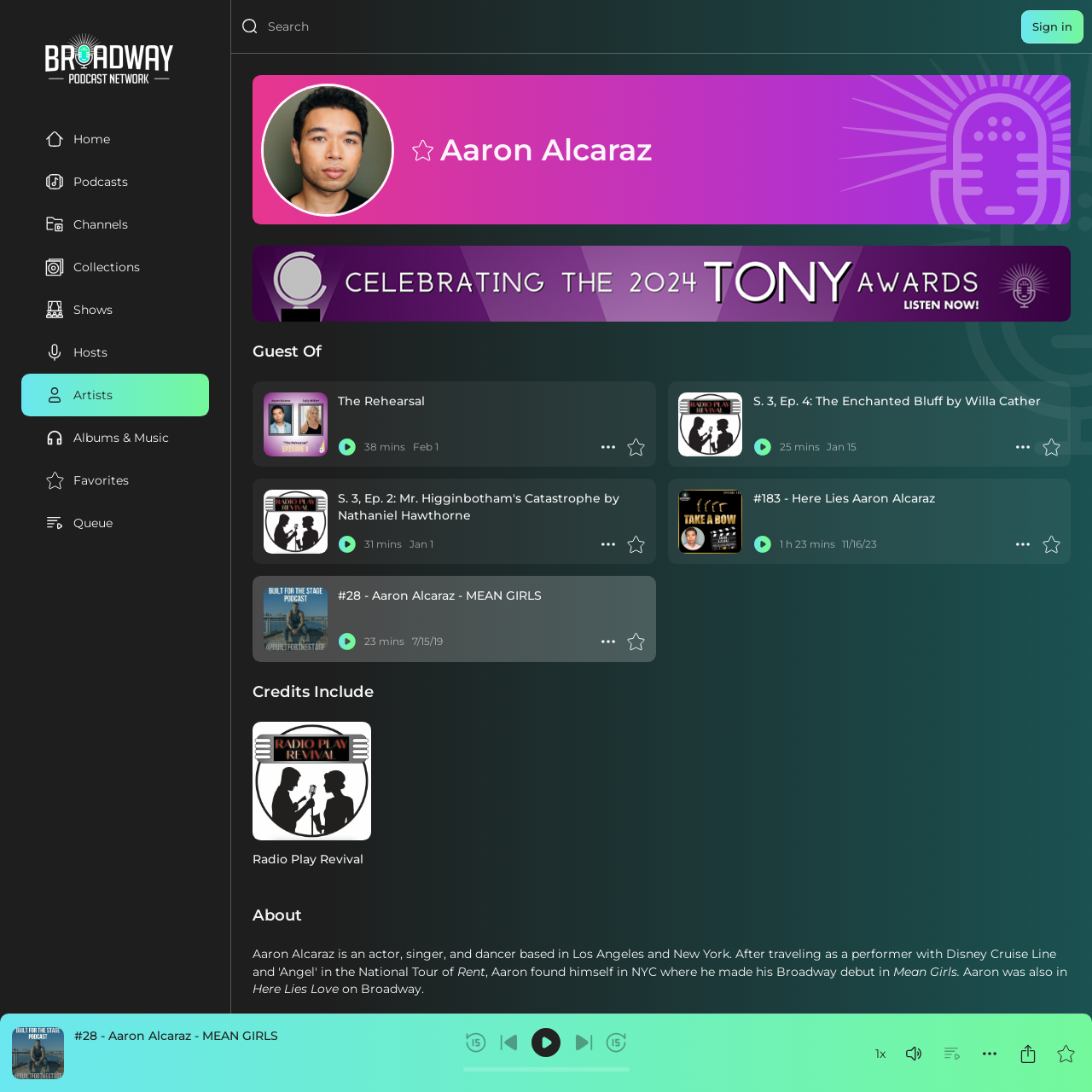Please respond in a single word or phrase: 
What is the purpose of the button at [0.485, 0.94, 0.515, 0.97]?

Play